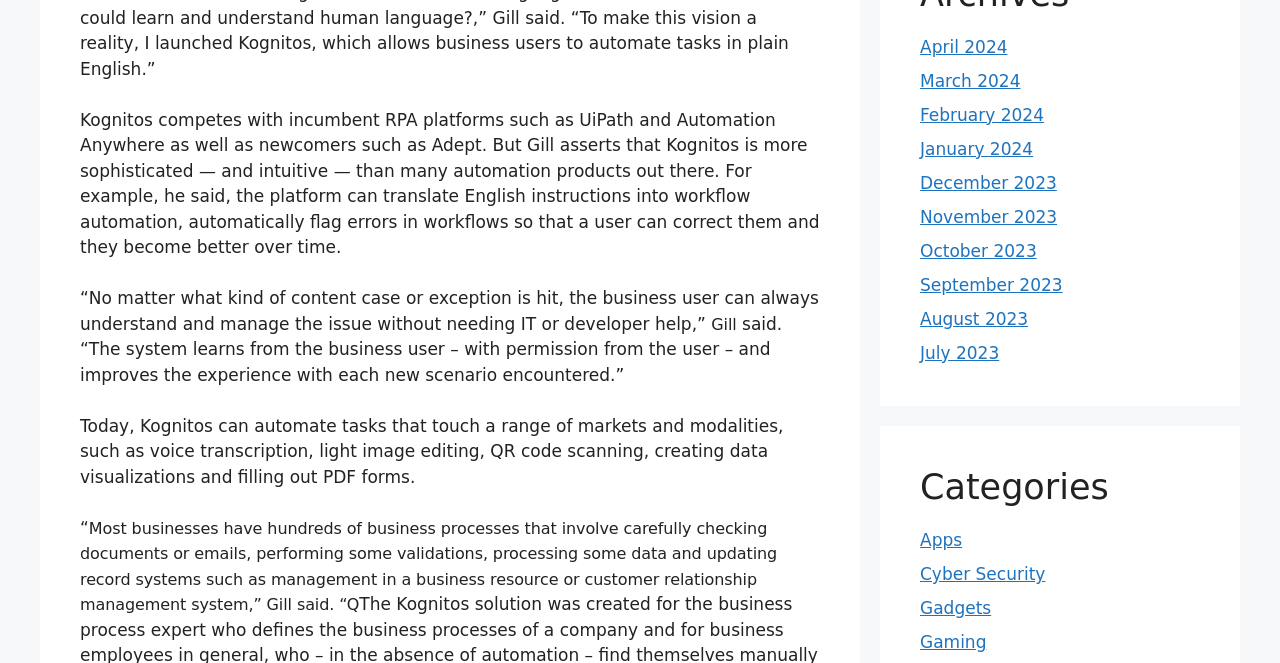Please identify the coordinates of the bounding box that should be clicked to fulfill this instruction: "Visit European Publisher website".

None